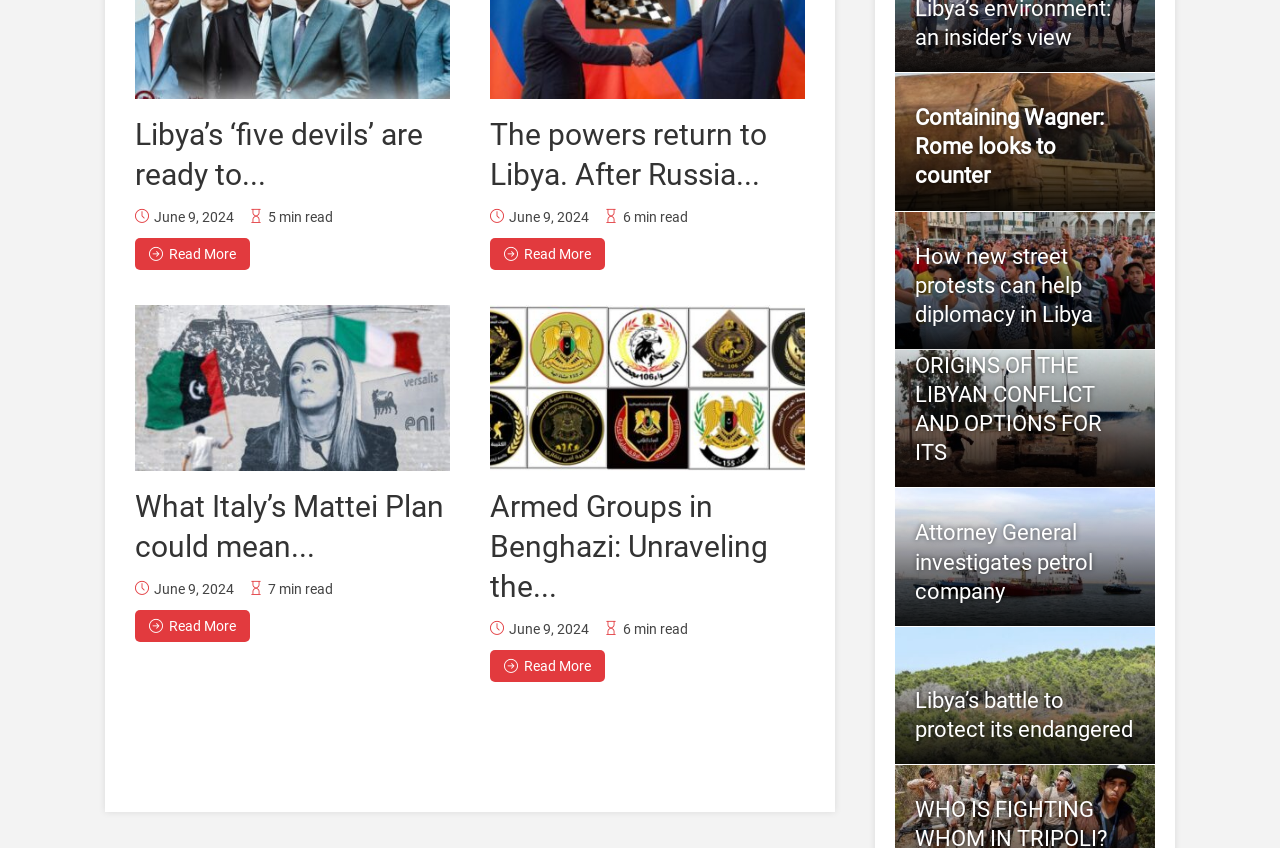What is the topic of the third article?
Please look at the screenshot and answer in one word or a short phrase.

Italy’s Mattei Plan